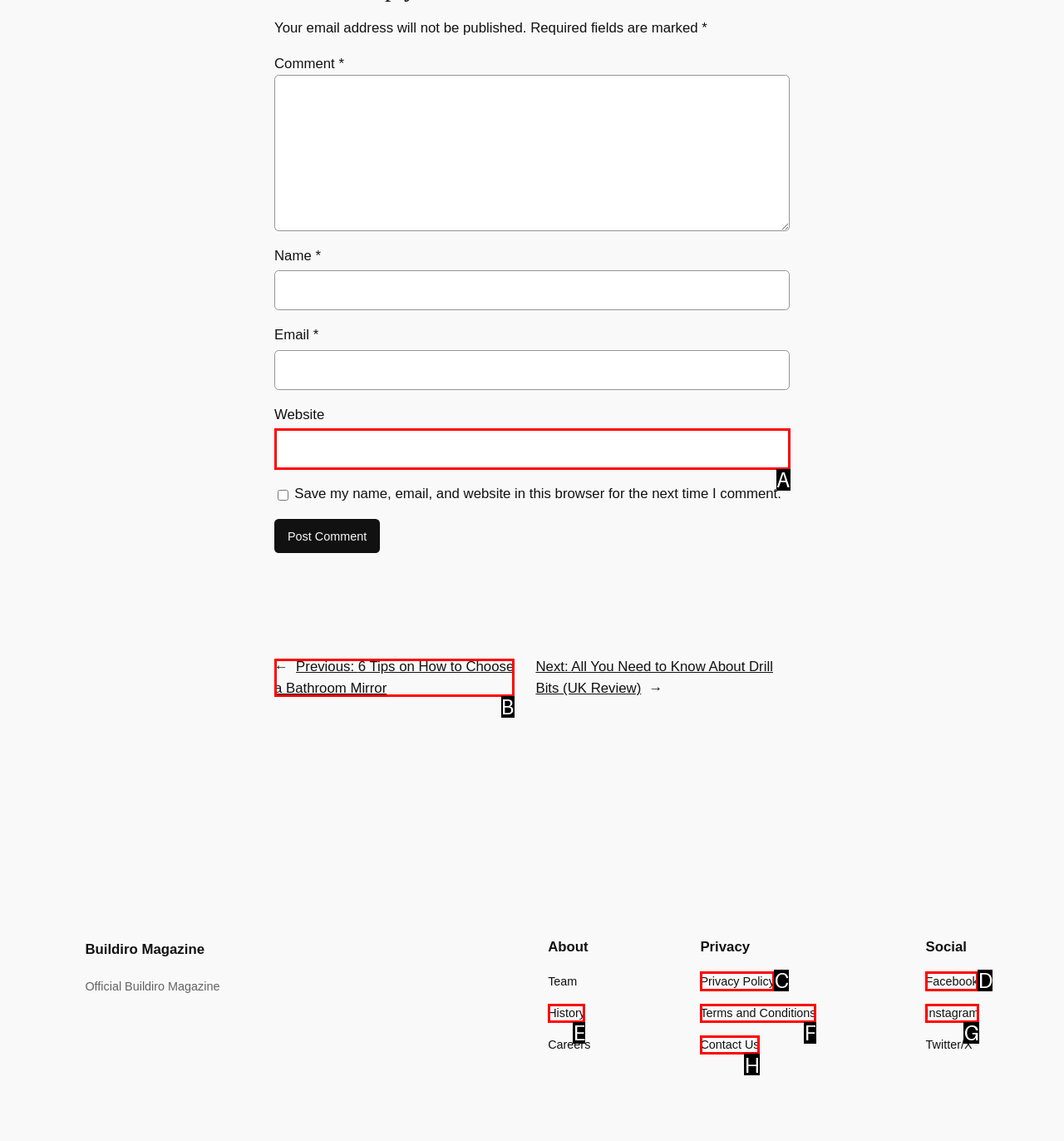From the given choices, indicate the option that best matches: History
State the letter of the chosen option directly.

E